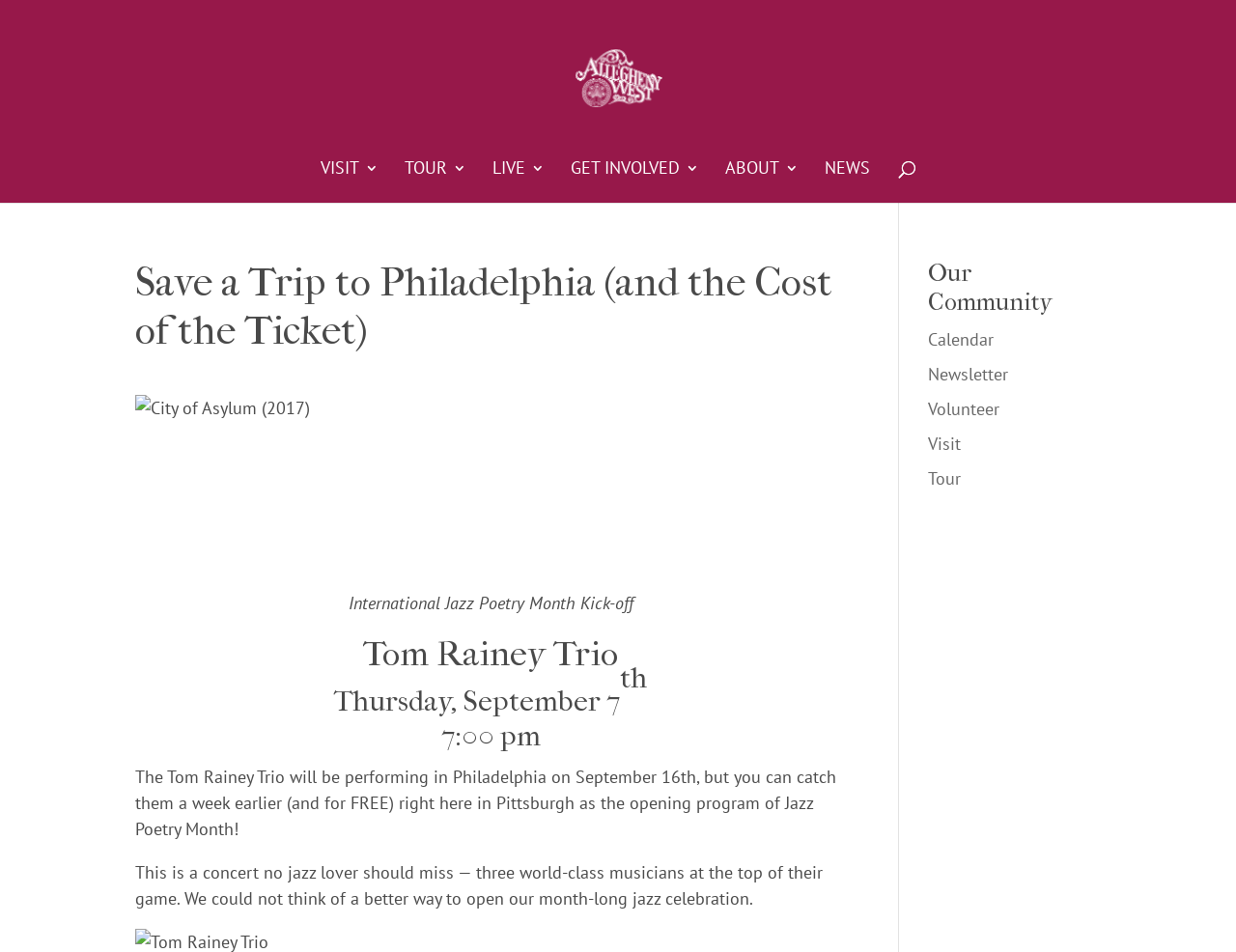Can you determine the bounding box coordinates of the area that needs to be clicked to fulfill the following instruction: "Click on VISIT 3"?

[0.259, 0.169, 0.306, 0.213]